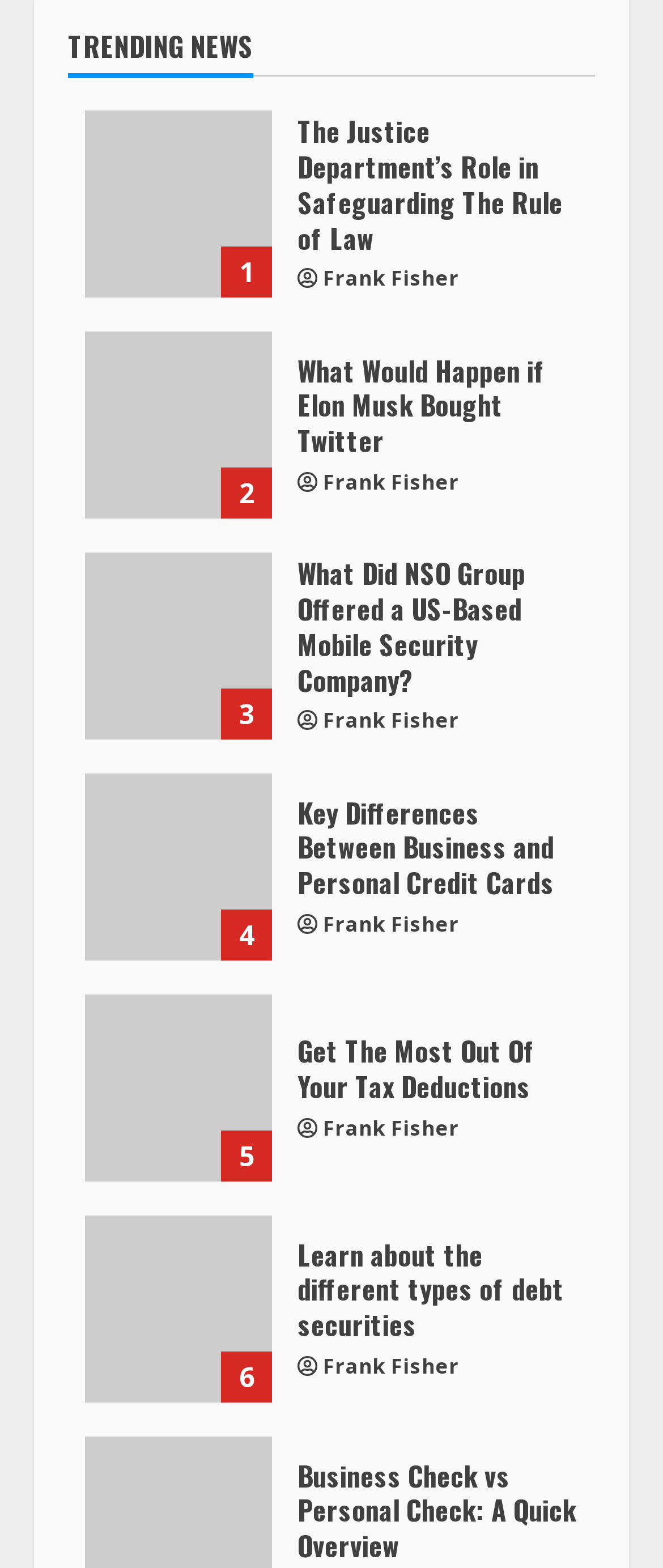What is the sequence number of the last article?
By examining the image, provide a one-word or phrase answer.

9